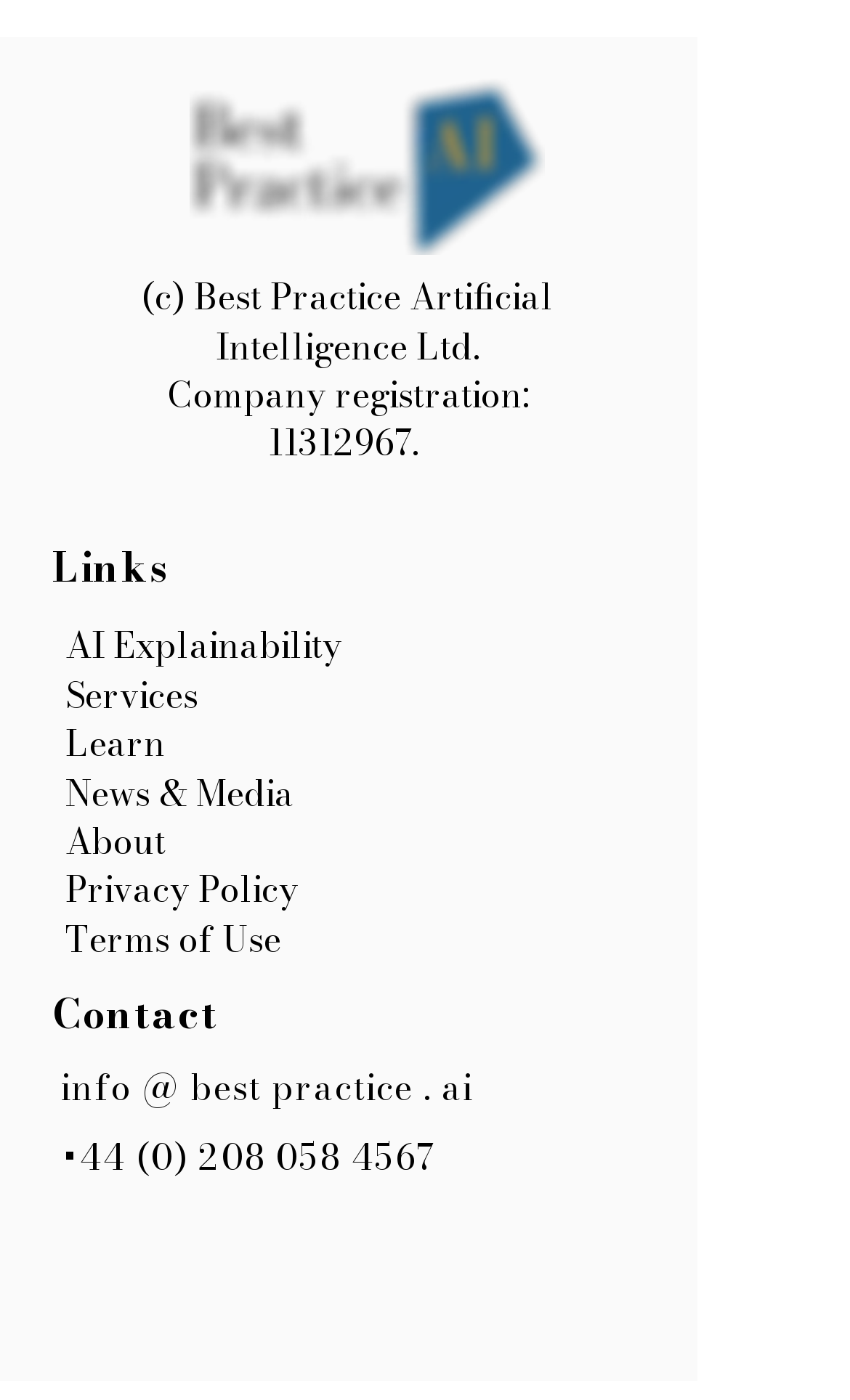What is the company name?
Please answer the question with a single word or phrase, referencing the image.

Best Practice Artificial Intelligence Ltd.